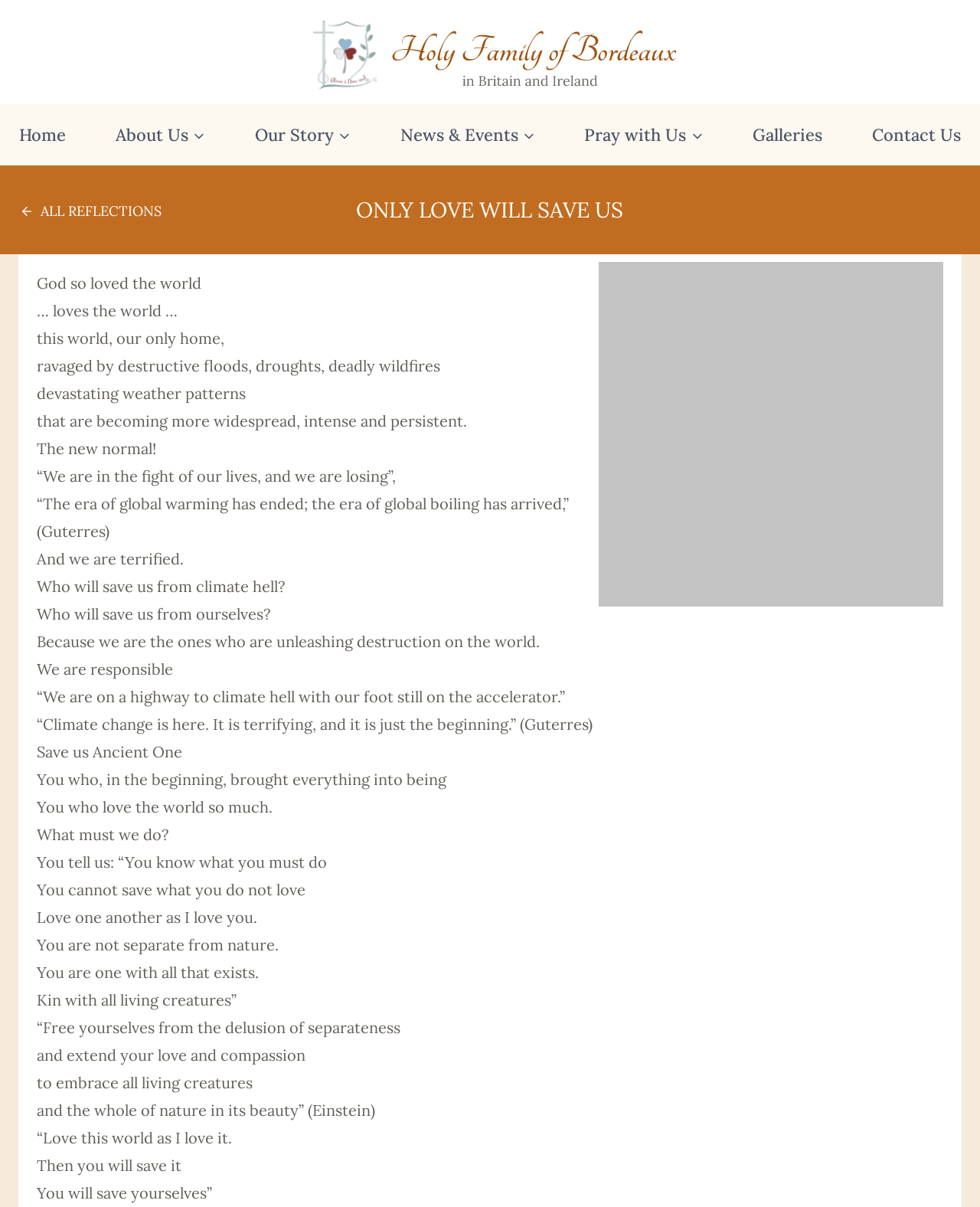Please locate the bounding box coordinates of the element that needs to be clicked to achieve the following instruction: "Click the 'Contact Us' link". The coordinates should be four float numbers between 0 and 1, i.e., [left, top, right, bottom].

[0.89, 0.1, 0.981, 0.123]